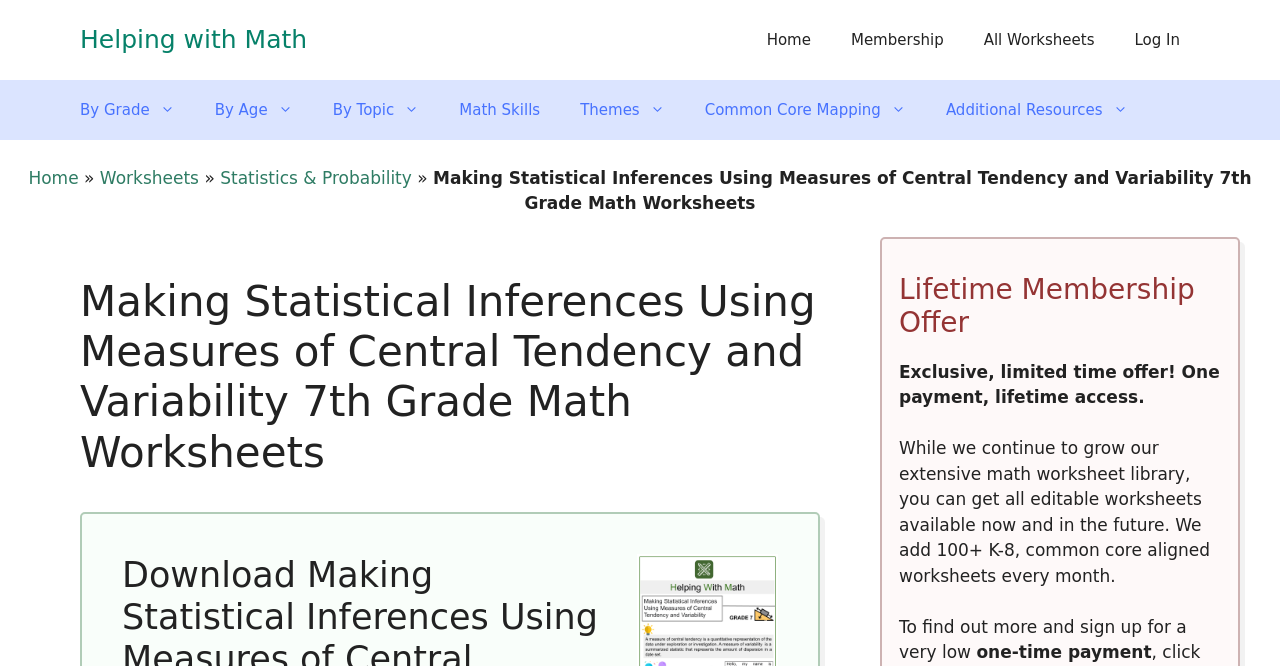Find the bounding box coordinates of the element to click in order to complete the given instruction: "Click on the 'Home' link."

[0.583, 0.03, 0.649, 0.09]